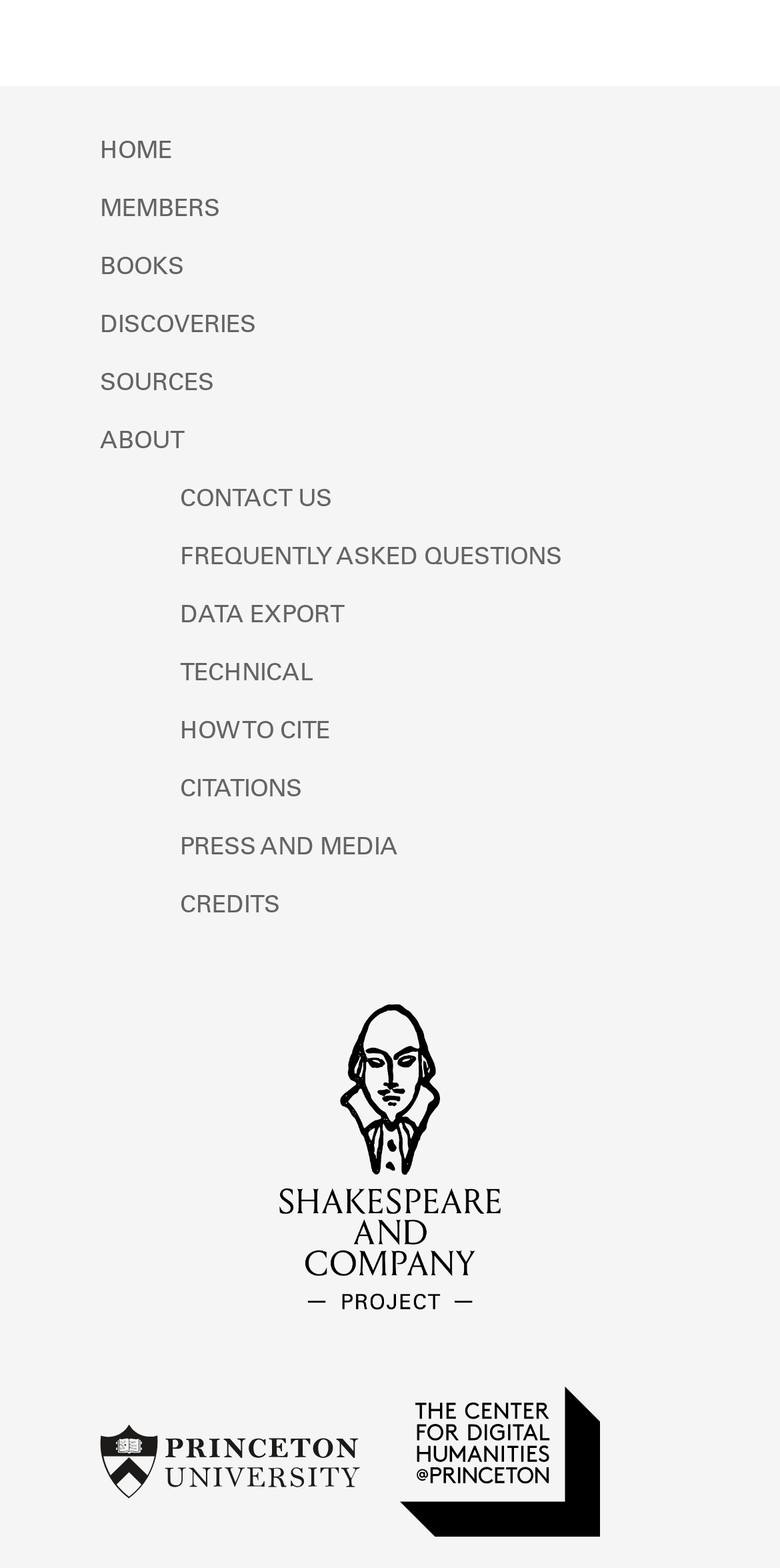Please provide a comprehensive answer to the question below using the information from the image: What is the name of the project?

The name of the project can be found in the link element with the text 'Shakespeare and Company Project' which is located at the top of the webpage.